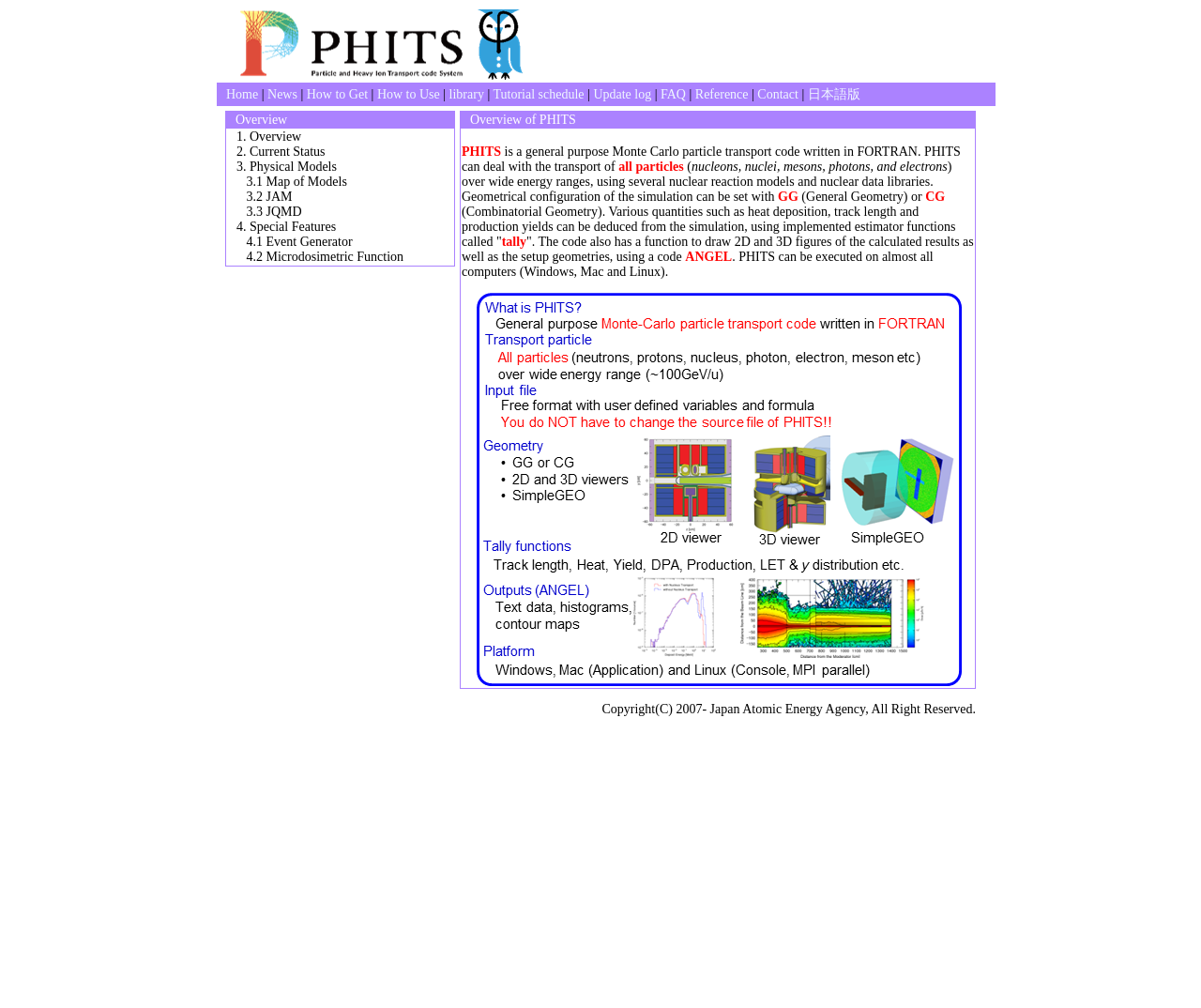Please indicate the bounding box coordinates of the element's region to be clicked to achieve the instruction: "Read the 'Overview of PHITS'". Provide the coordinates as four float numbers between 0 and 1, i.e., [left, top, right, bottom].

[0.383, 0.128, 0.812, 0.683]